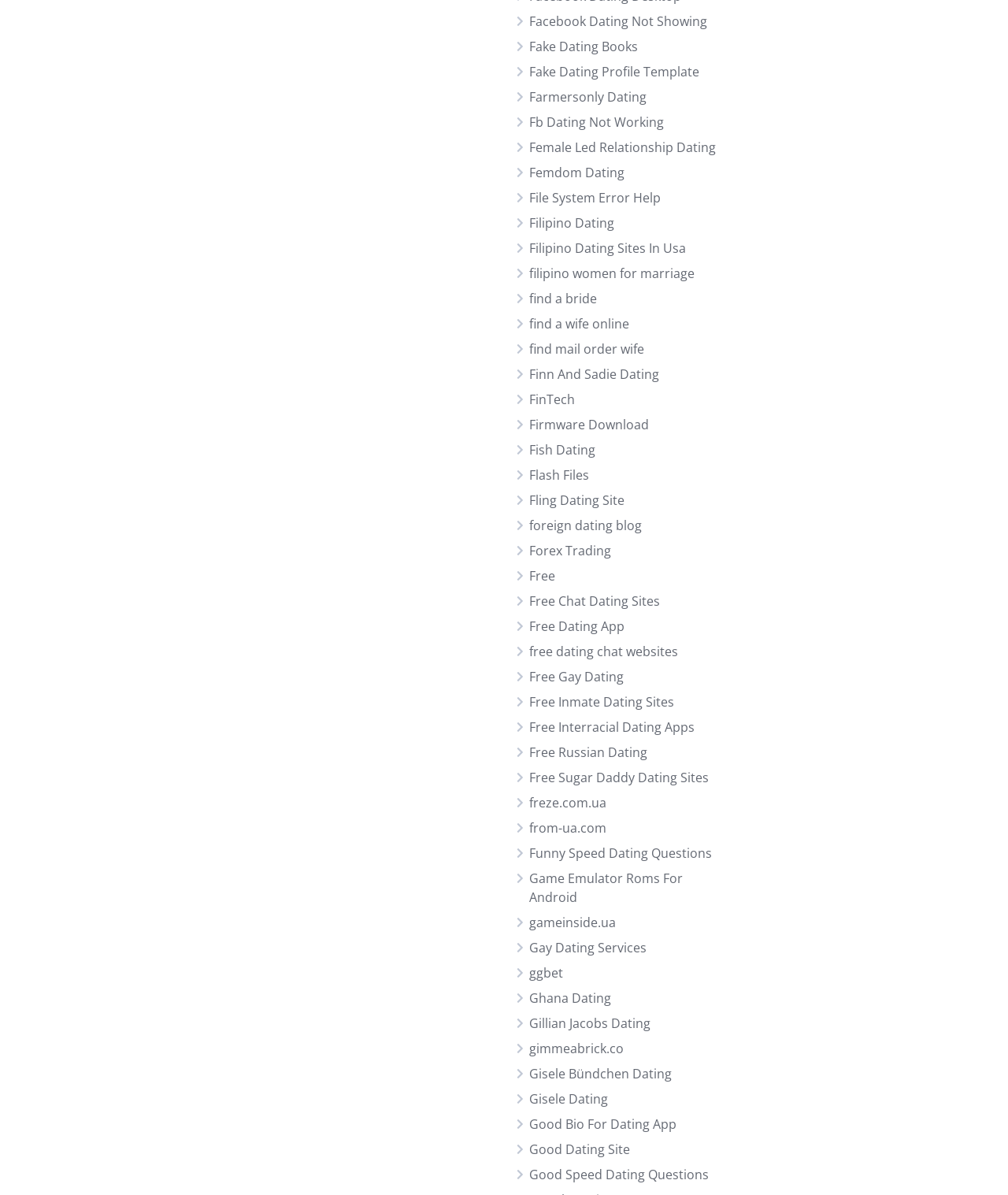Please specify the bounding box coordinates of the clickable section necessary to execute the following command: "Check out Free Gay Dating".

[0.525, 0.559, 0.619, 0.573]